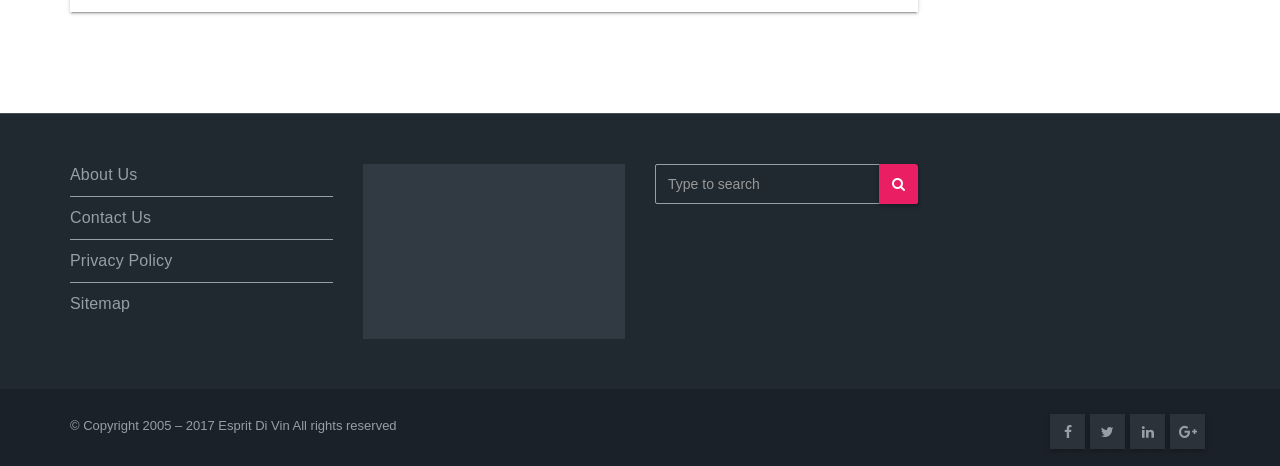Carefully examine the image and provide an in-depth answer to the question: How many social media links are at the bottom right of the webpage?

I inspected the bottom right of the webpage and found four link elements with icons, which are likely social media links.